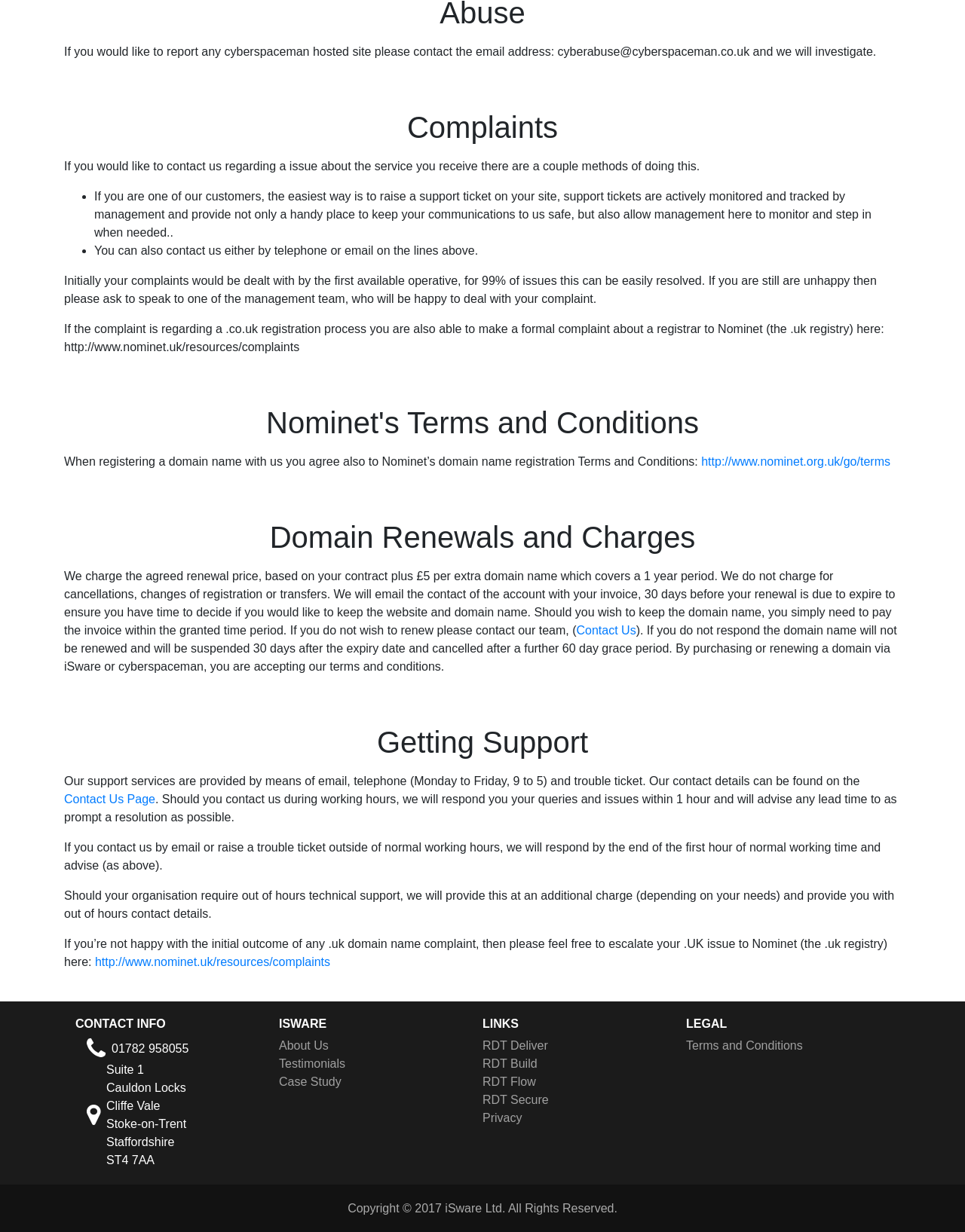Identify and provide the bounding box coordinates of the UI element described: "aria-label="Facebook"". The coordinates should be formatted as [left, top, right, bottom], with each number being a float between 0 and 1.

None